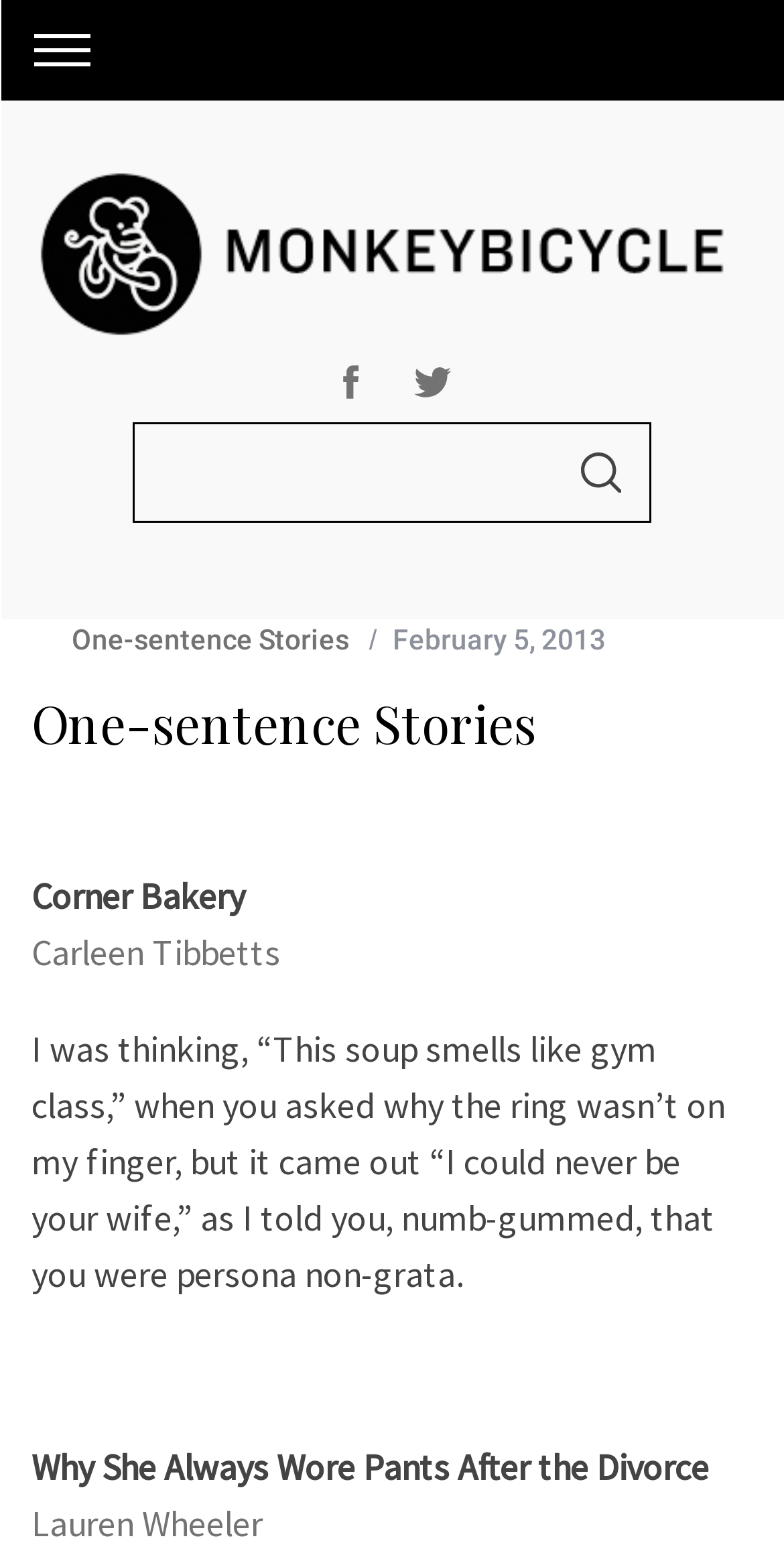Please provide a detailed answer to the question below based on the screenshot: 
Who wrote the second story?

The second story is written by Lauren Wheeler as indicated by the link element with the text 'Lauren Wheeler' at coordinates [0.04, 0.962, 0.335, 0.992].